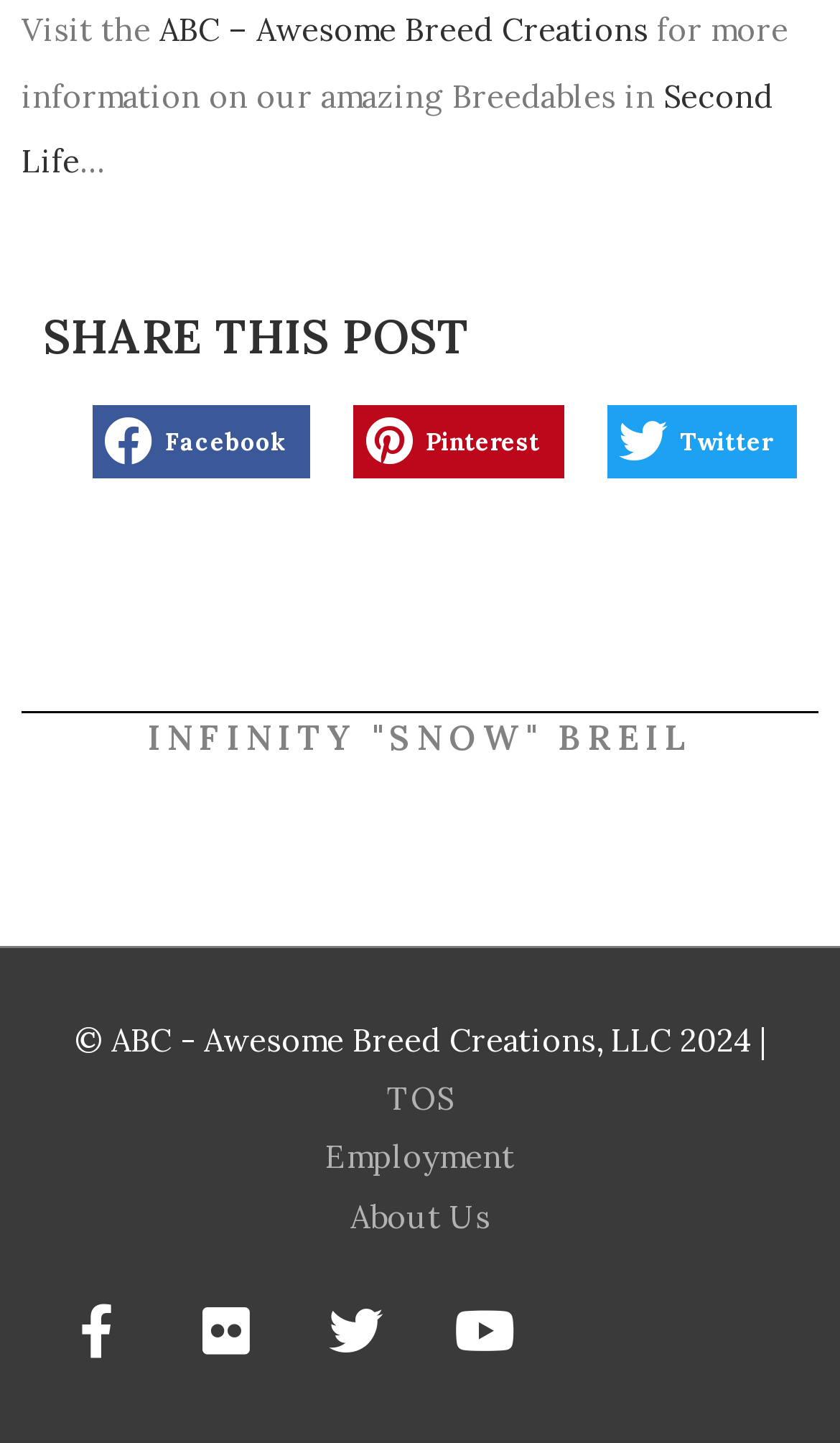Identify the bounding box coordinates for the element that needs to be clicked to fulfill this instruction: "Share this post on Facebook". Provide the coordinates in the format of four float numbers between 0 and 1: [left, top, right, bottom].

[0.11, 0.281, 0.369, 0.332]